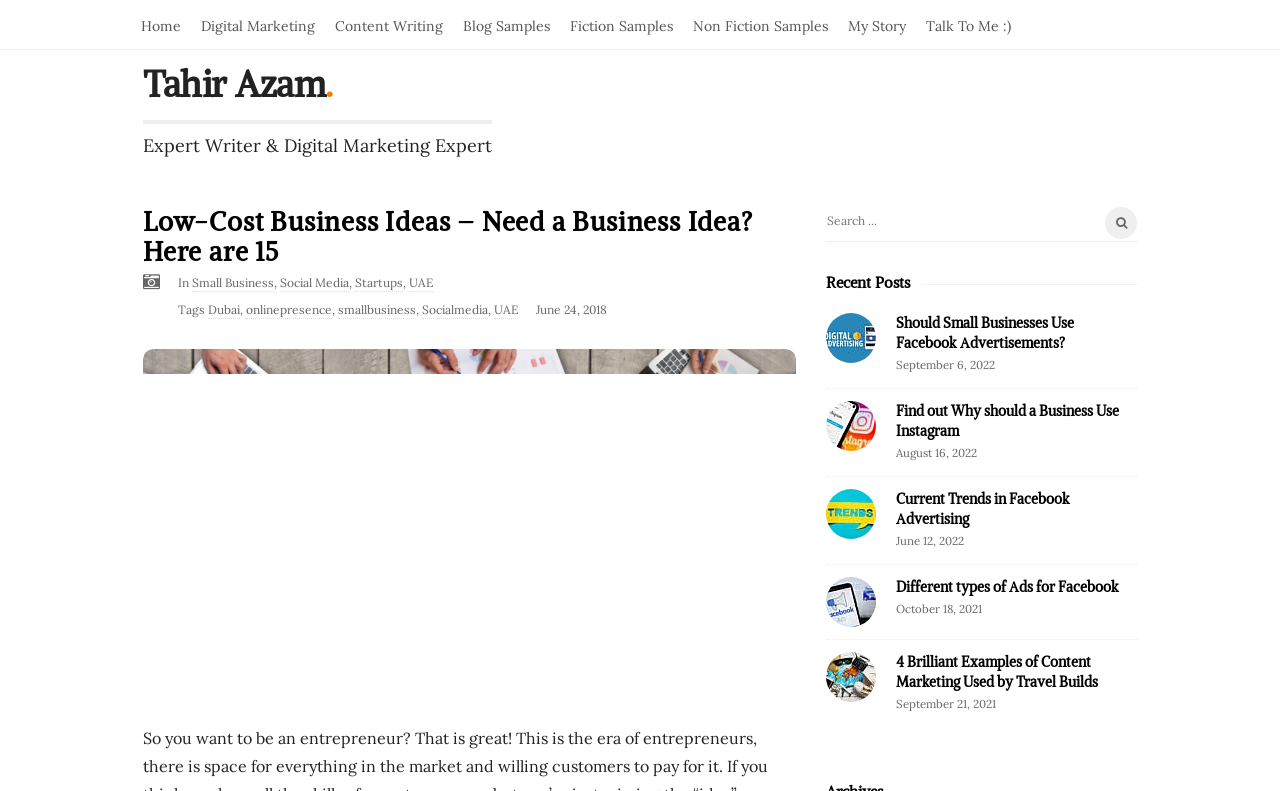What is the author's profession?
Please give a detailed and elaborate answer to the question based on the image.

Based on the webpage, the author's profession can be determined by looking at the static text 'Expert Writer & Digital Marketing Expert' which is located below the heading 'Tahir Azam.'.